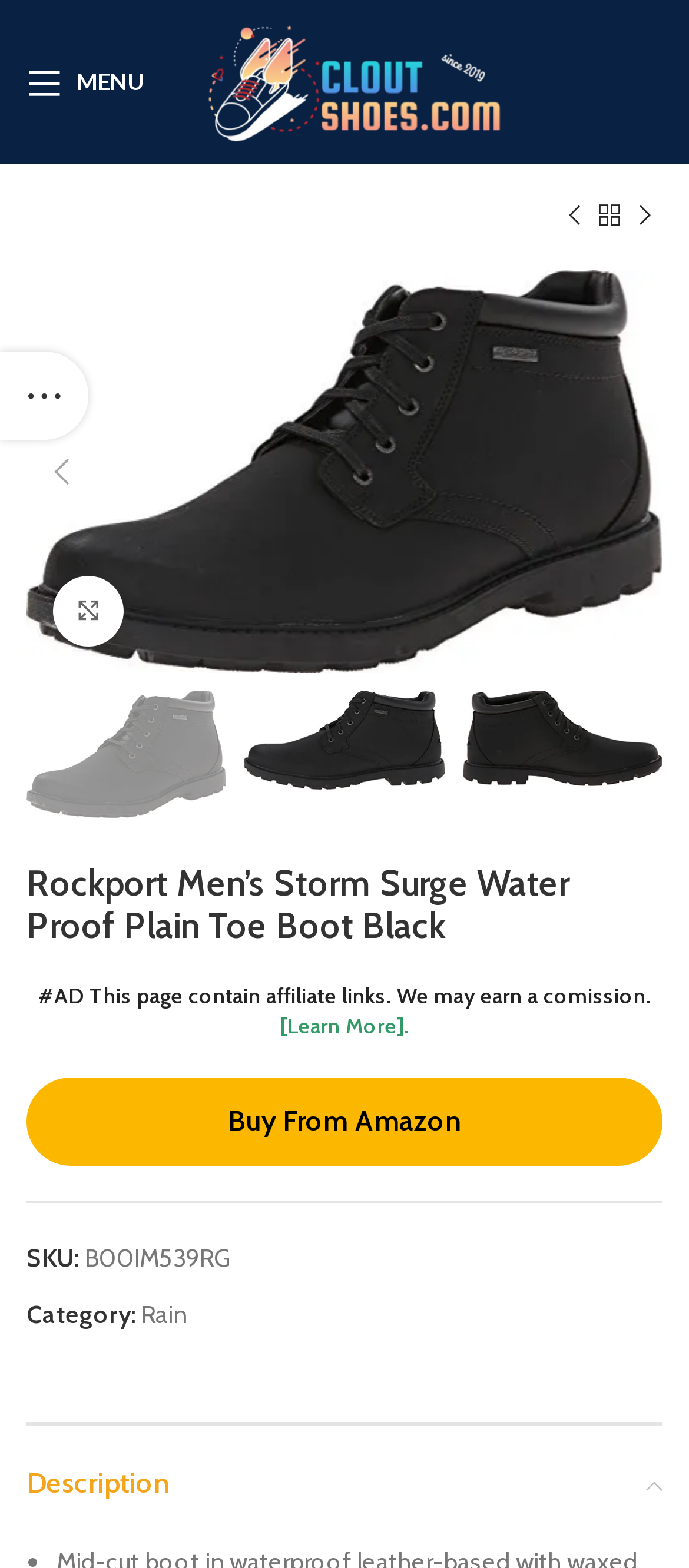Determine the bounding box coordinates for the UI element matching this description: "Click to enlarge".

[0.077, 0.368, 0.179, 0.413]